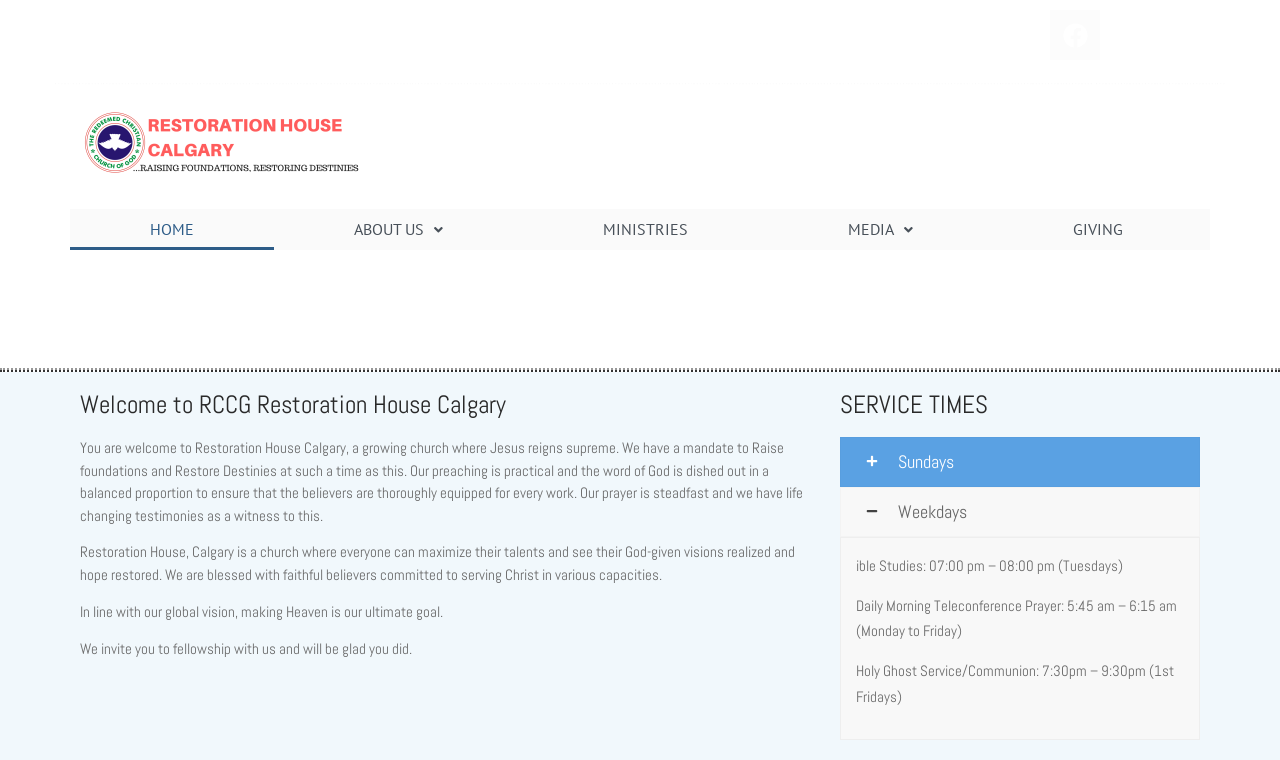What is the schedule for Daily Morning Teleconference Prayer?
Please respond to the question with a detailed and well-explained answer.

I found the schedule for Daily Morning Teleconference Prayer by reading the StaticText 'Daily Morning Teleconference Prayer: 5:45 am – 6:15 am (Monday to Friday)' under the 'Weekdays' section.